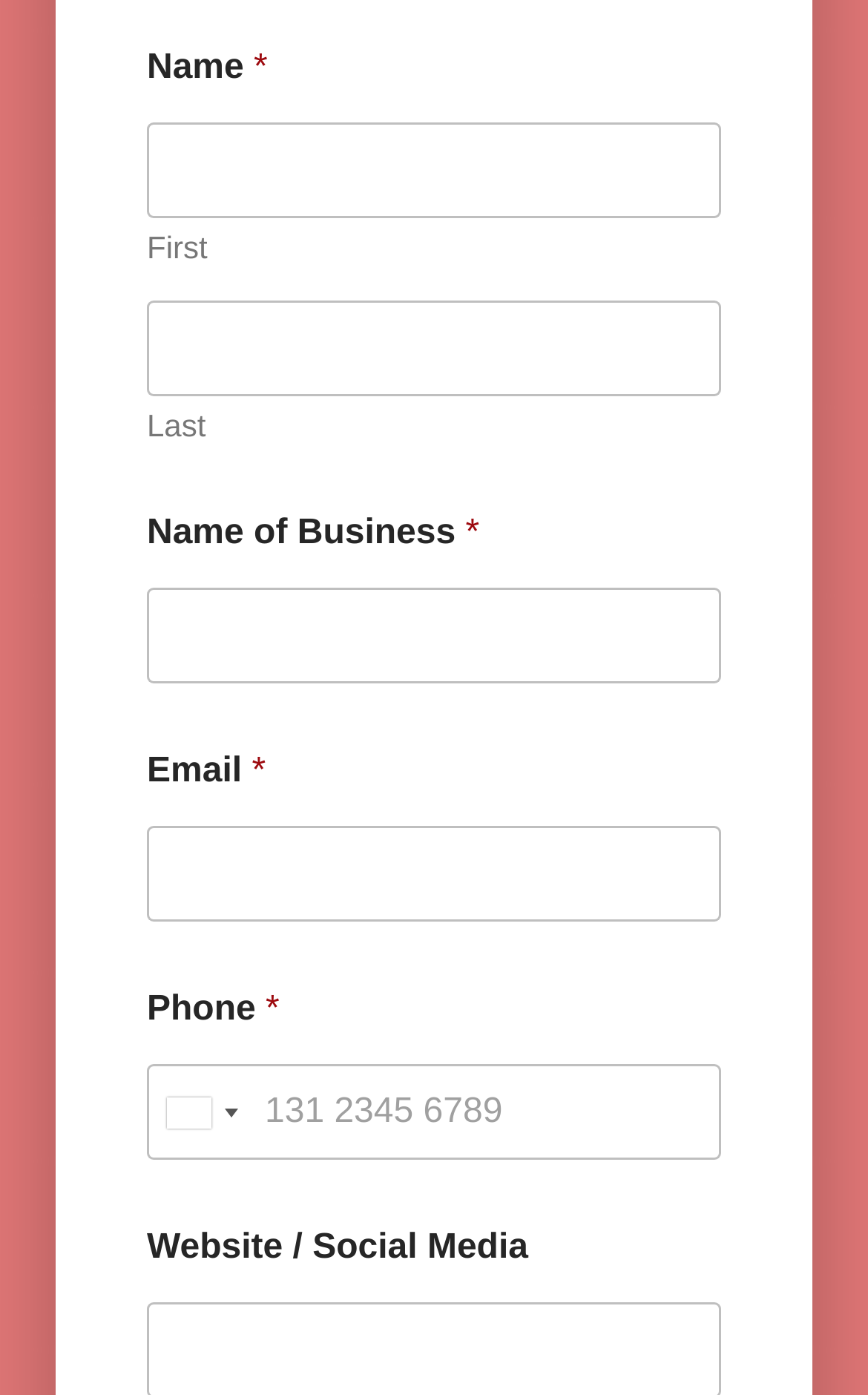Based on the provided description, "# customer data platforms", find the bounding box of the corresponding UI element in the screenshot.

None